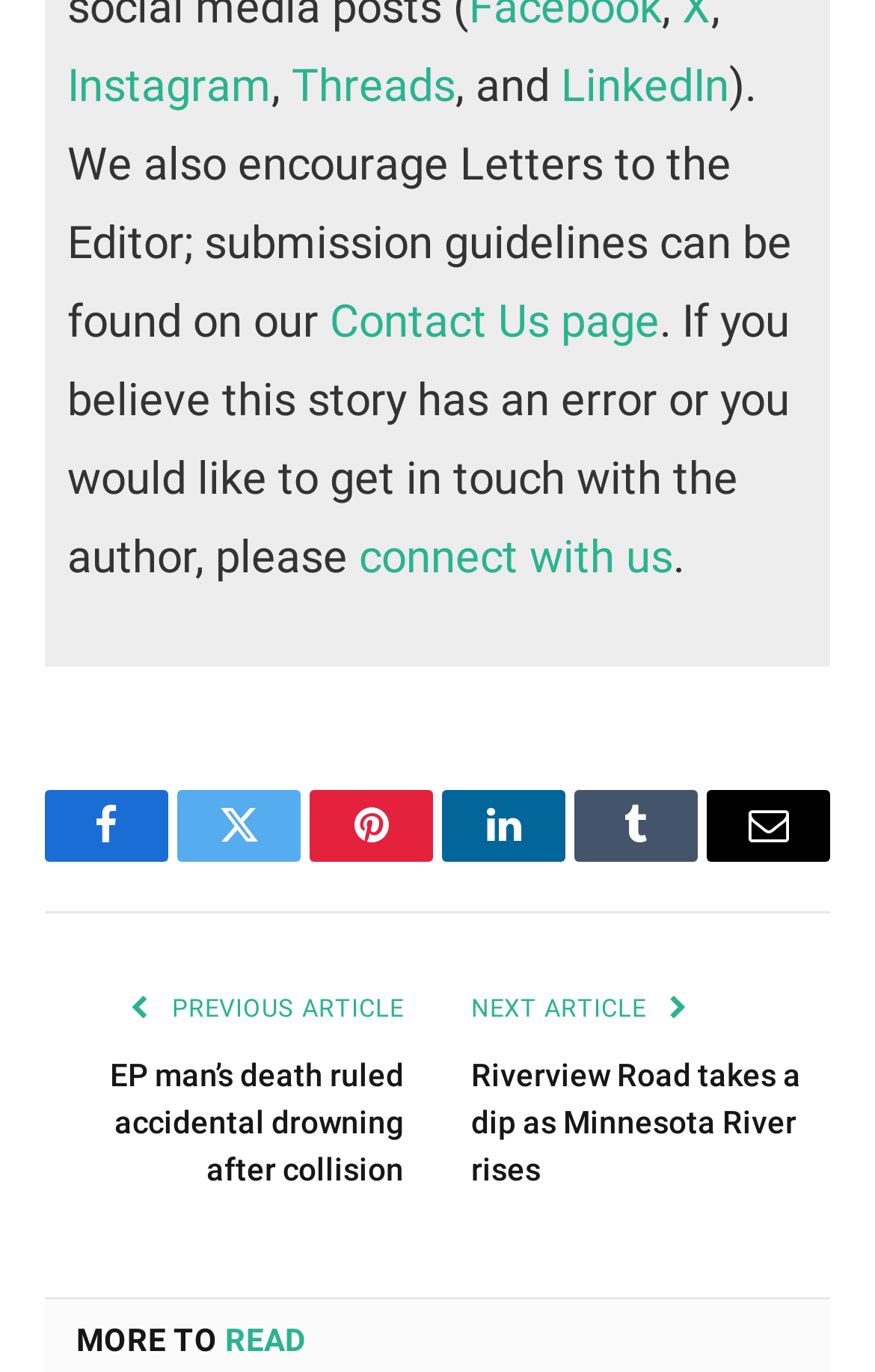Kindly determine the bounding box coordinates of the area that needs to be clicked to fulfill this instruction: "Contact Us".

[0.377, 0.213, 0.754, 0.253]